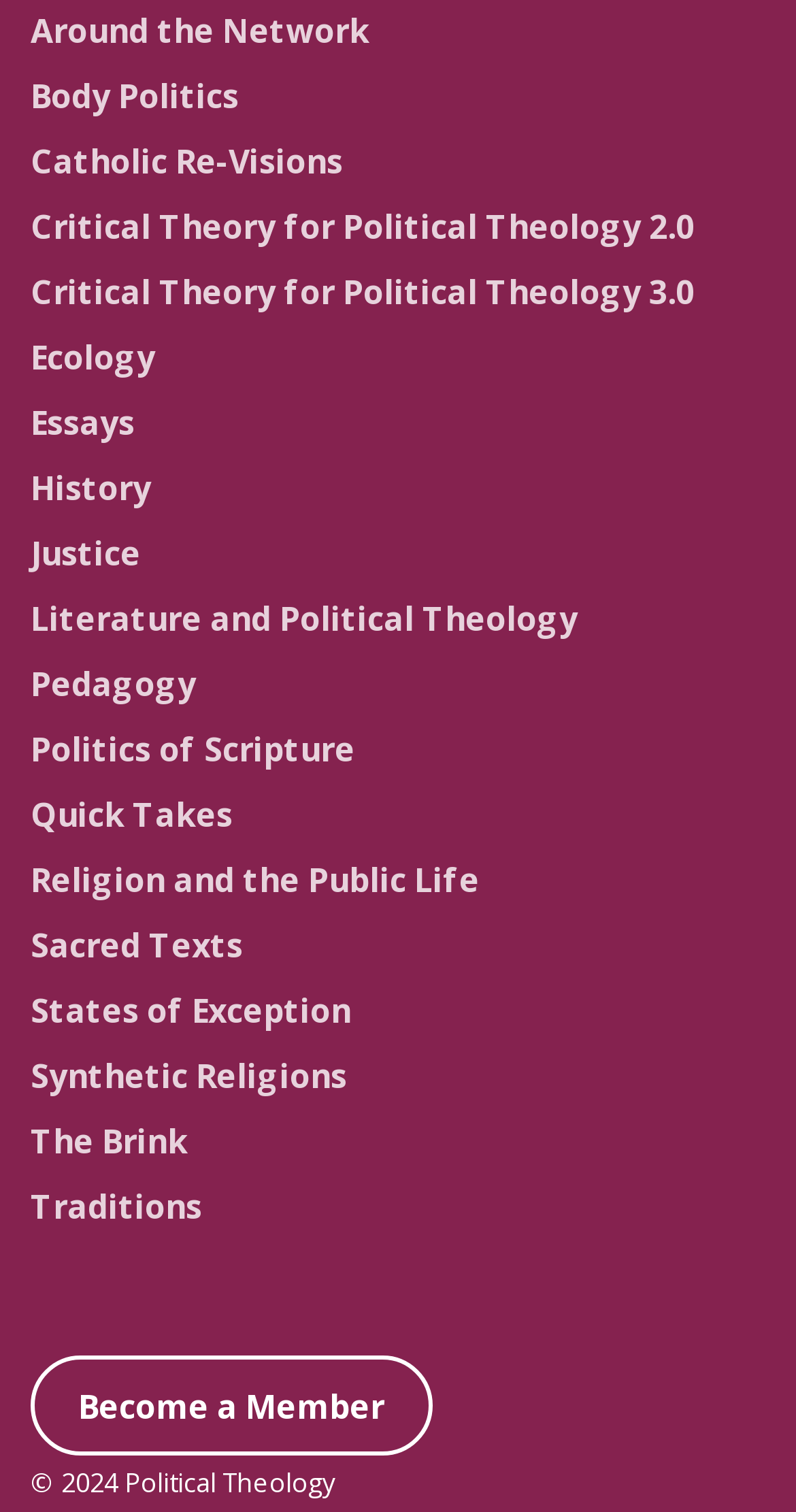What is the purpose of the 'Become a Member' link? Analyze the screenshot and reply with just one word or a short phrase.

To become a member